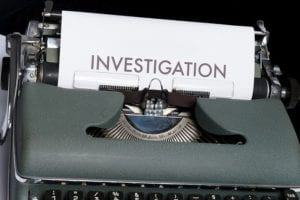What is written on the sheet of paper?
Provide a concise answer using a single word or phrase based on the image.

INVESTIGATION